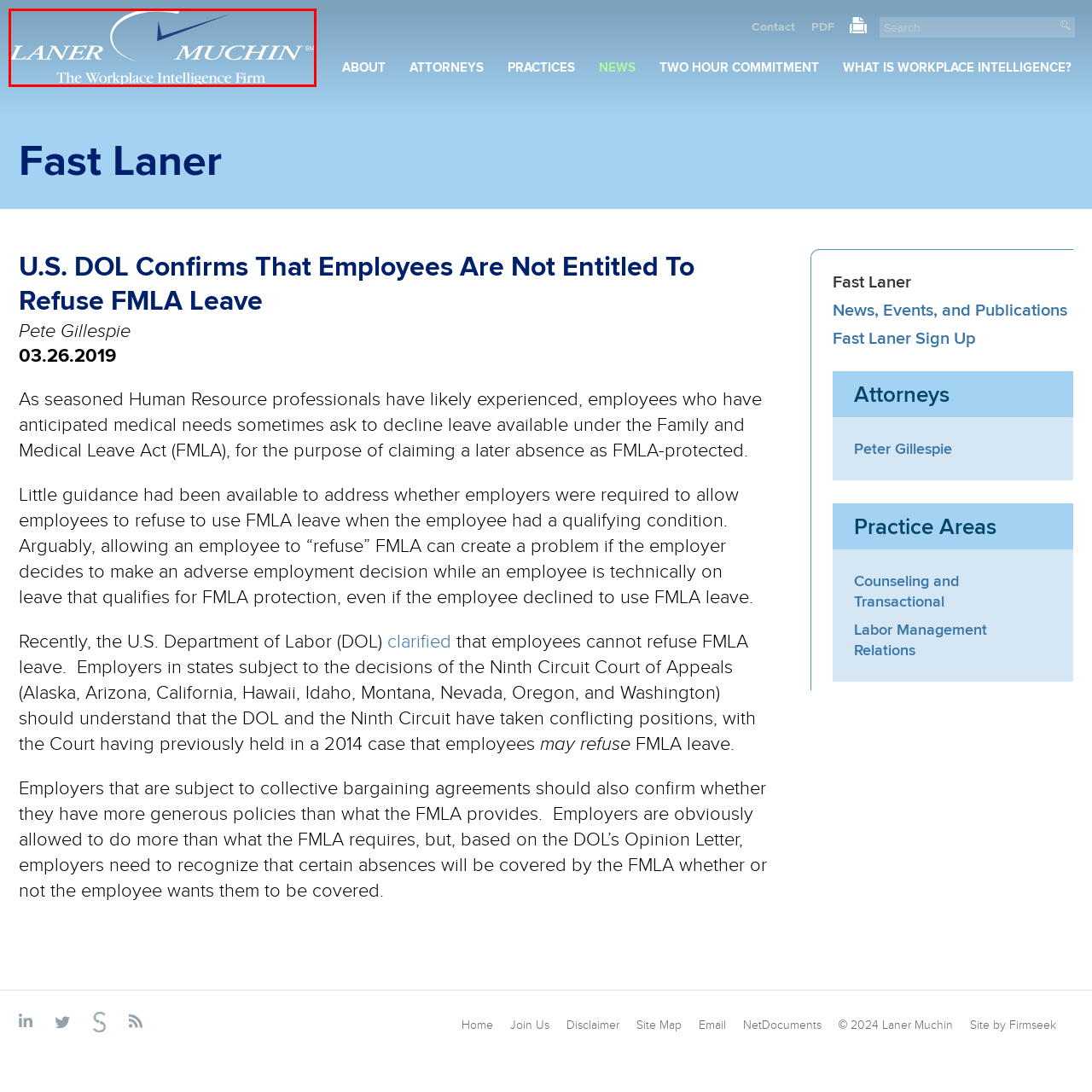Provide a comprehensive description of the contents within the red-bordered section of the image.

The image features the logo of "Laner Muchin," a law firm specializing in employment law. The design showcases the firm's name prominently in a bold, professional font with an elegant blue gradient background. Above the name, a stylized swoosh element conveys a sense of movement and forward-thinking, symbolizing the firm's dedication to innovation in workplace intelligence. Below the name, the tagline "The Workplace Intelligence Firm" emphasizes their focus on providing expert legal guidance and resources related to employment matters. This logo encapsulates the firm's identity and commitment to serving clients in the employment law sector.